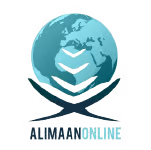Using details from the image, please answer the following question comprehensively:
What do the curved elements on either side of the logo resemble?

The curved elements on either side of the logo resemble open hands or bookends, signifying support and knowledge-sharing, which are essential aspects of the online learning platform.